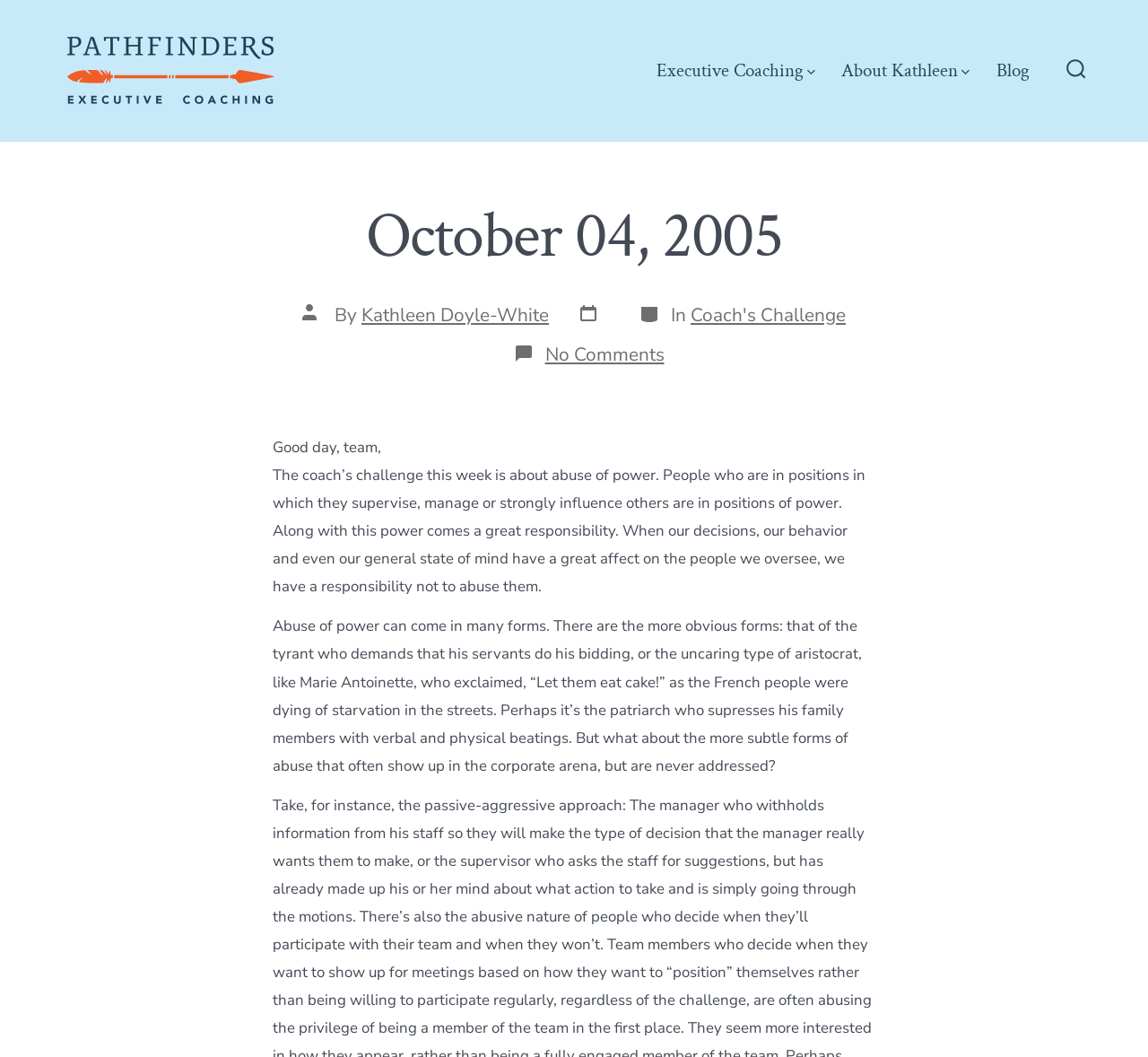Find and specify the bounding box coordinates that correspond to the clickable region for the instruction: "View Coach's Challenge category".

[0.602, 0.286, 0.737, 0.31]